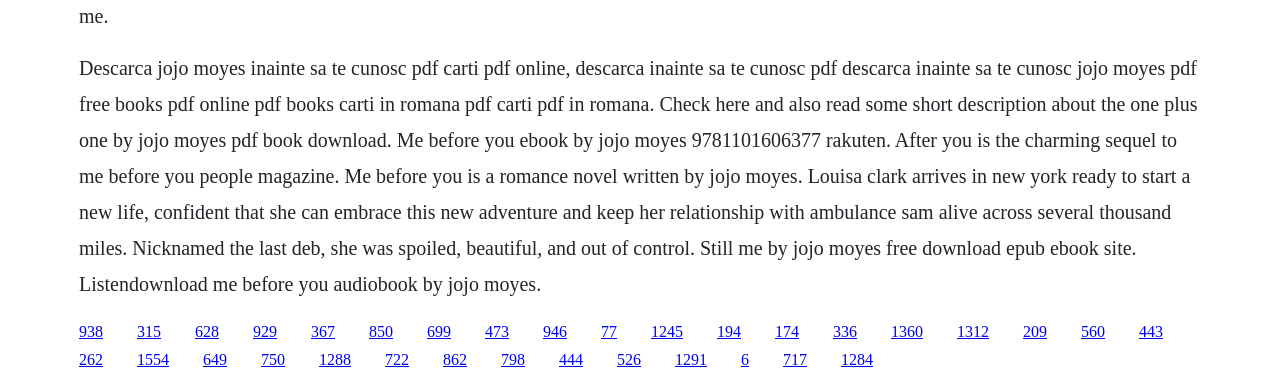Locate the bounding box coordinates of the area that needs to be clicked to fulfill the following instruction: "Check out 'After You' by Jojo Moyes". The coordinates should be in the format of four float numbers between 0 and 1, namely [left, top, right, bottom].

[0.509, 0.842, 0.534, 0.887]